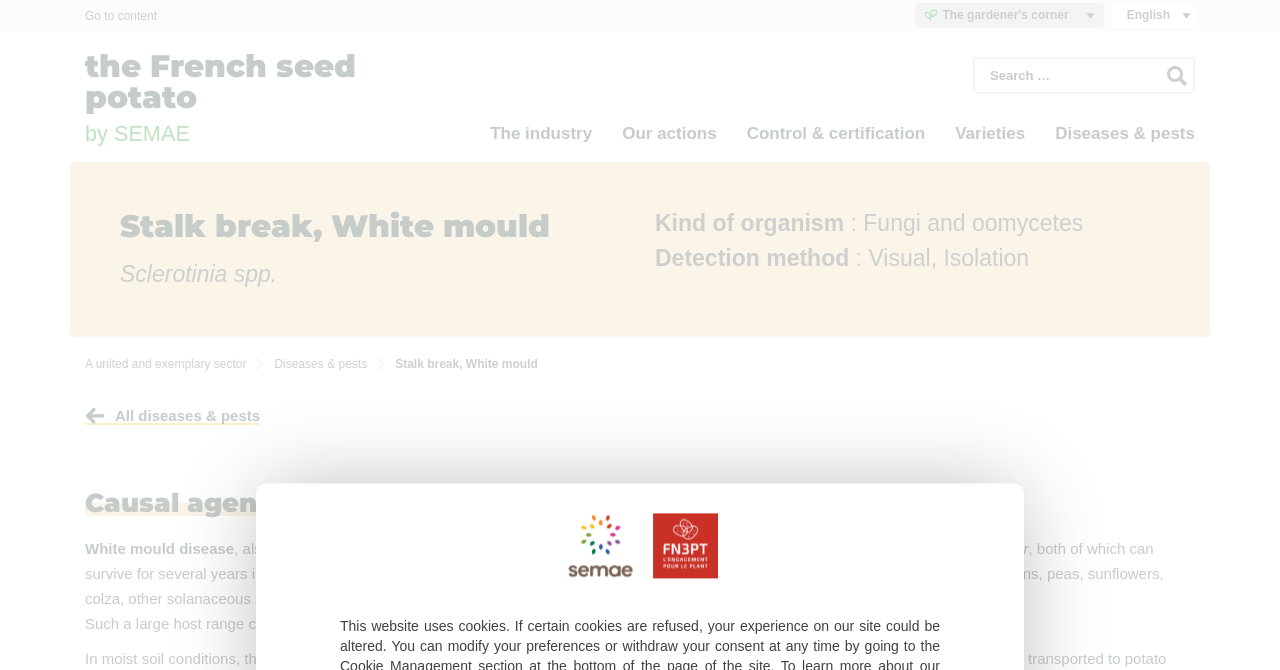Determine the bounding box coordinates for the area that should be clicked to carry out the following instruction: "Navigate to The industry".

[0.383, 0.169, 0.463, 0.234]